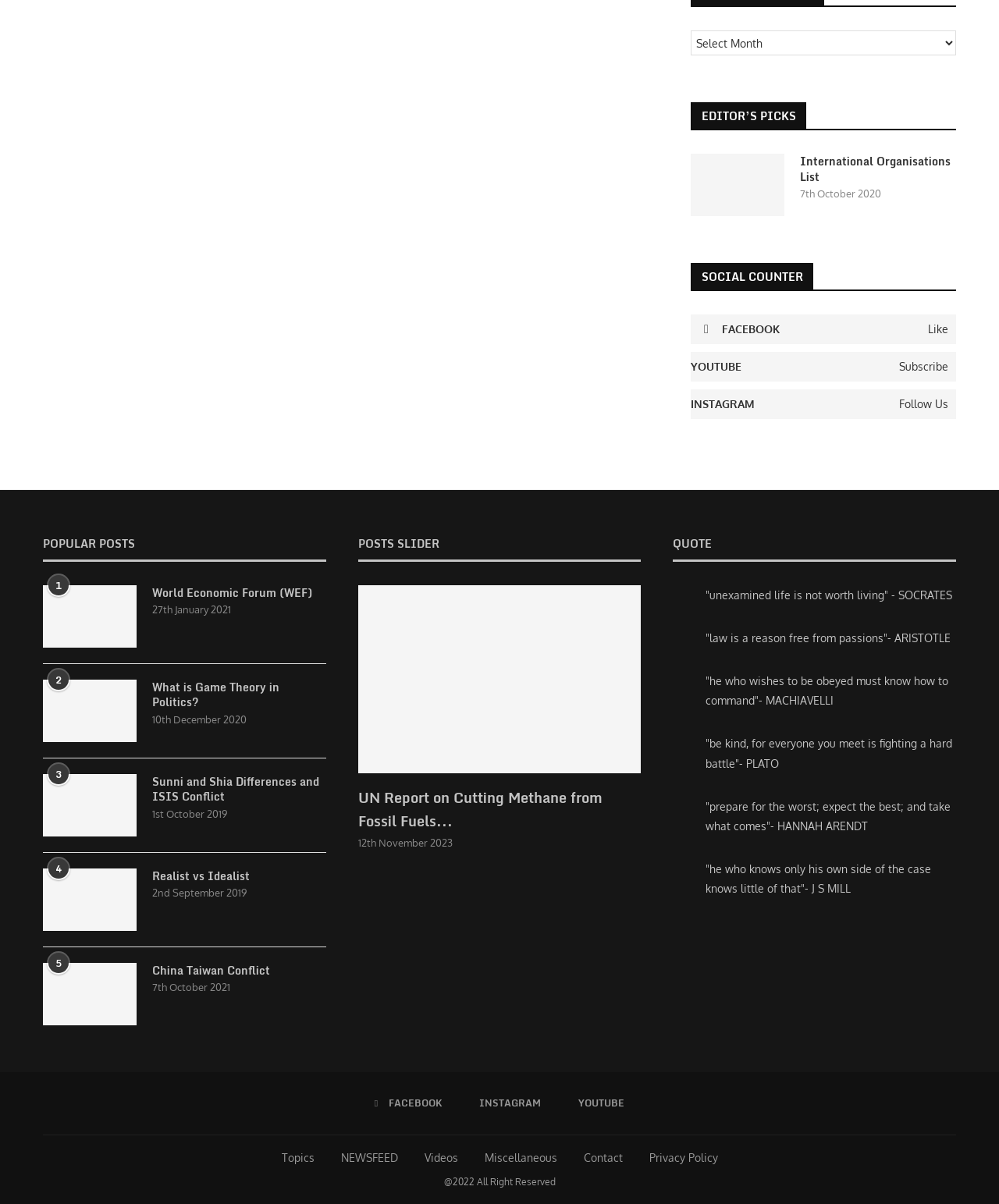Give a one-word or one-phrase response to the question: 
How many popular posts are listed in the 'POPULAR POSTS' section?

5